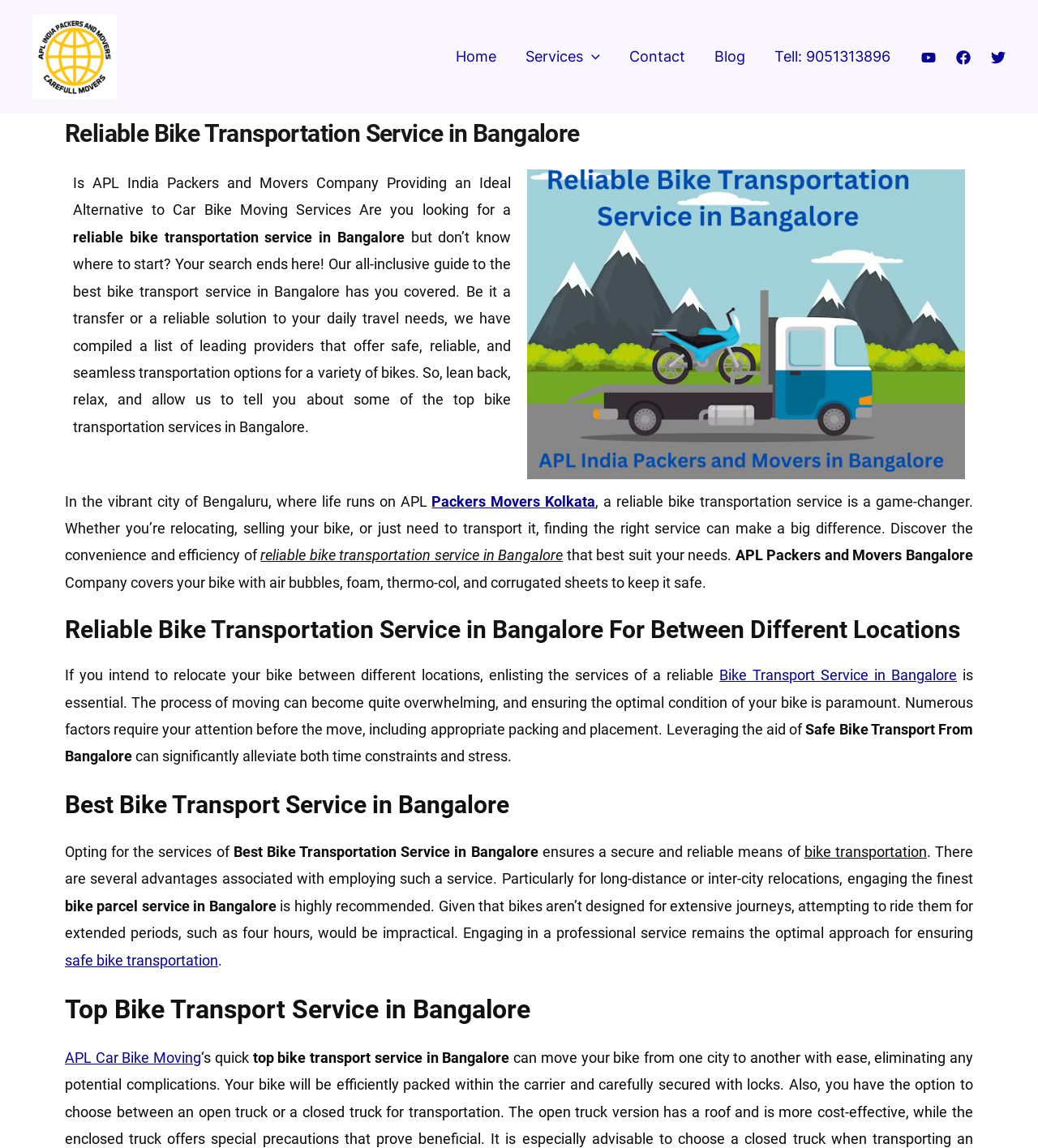Identify the coordinates of the bounding box for the element described below: "alt="APL India Packers and Movers"". Return the coordinates as four float numbers between 0 and 1: [left, top, right, bottom].

[0.031, 0.041, 0.112, 0.056]